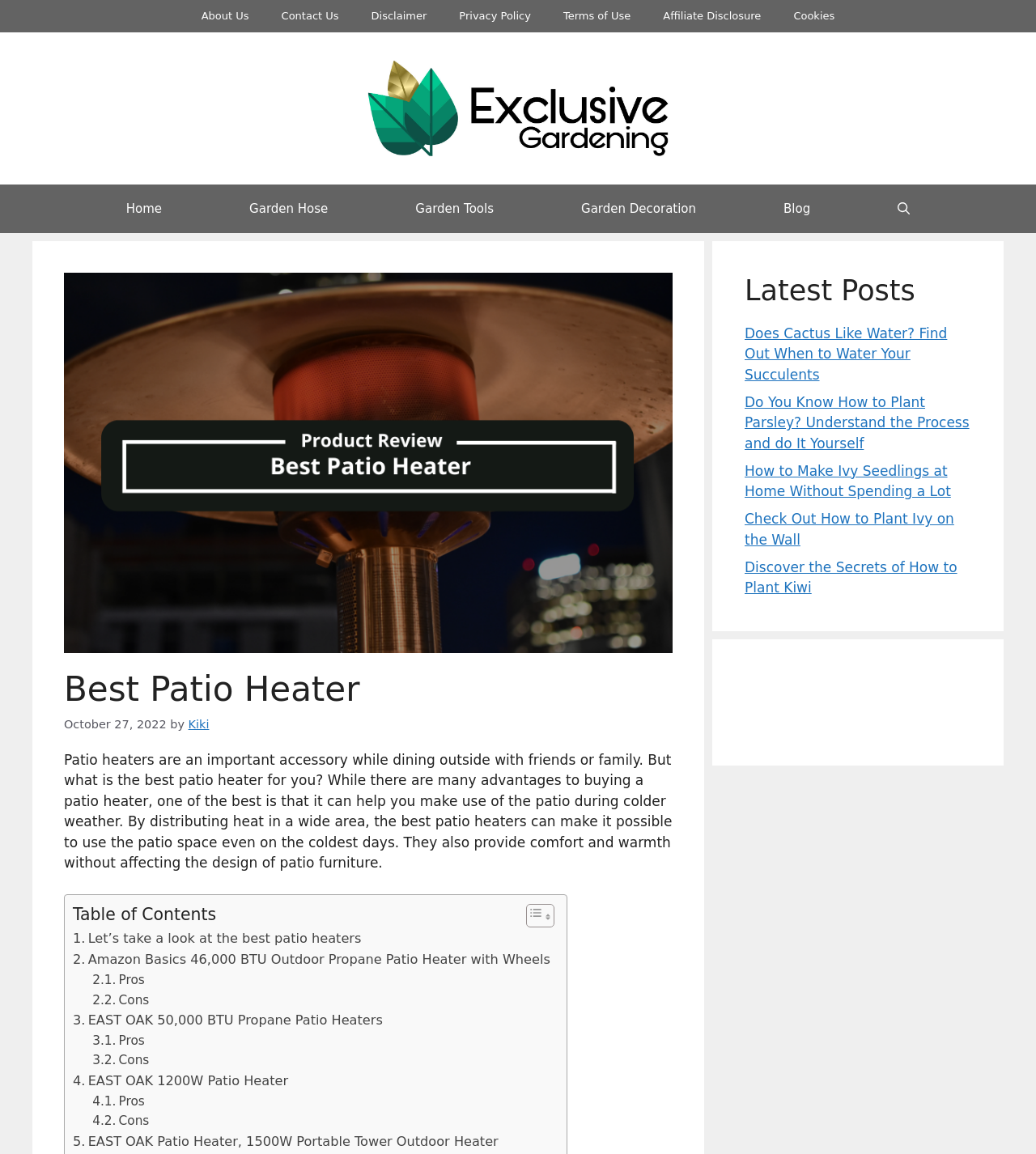Please answer the following question using a single word or phrase: 
What is the name of the author of this webpage?

Kiki